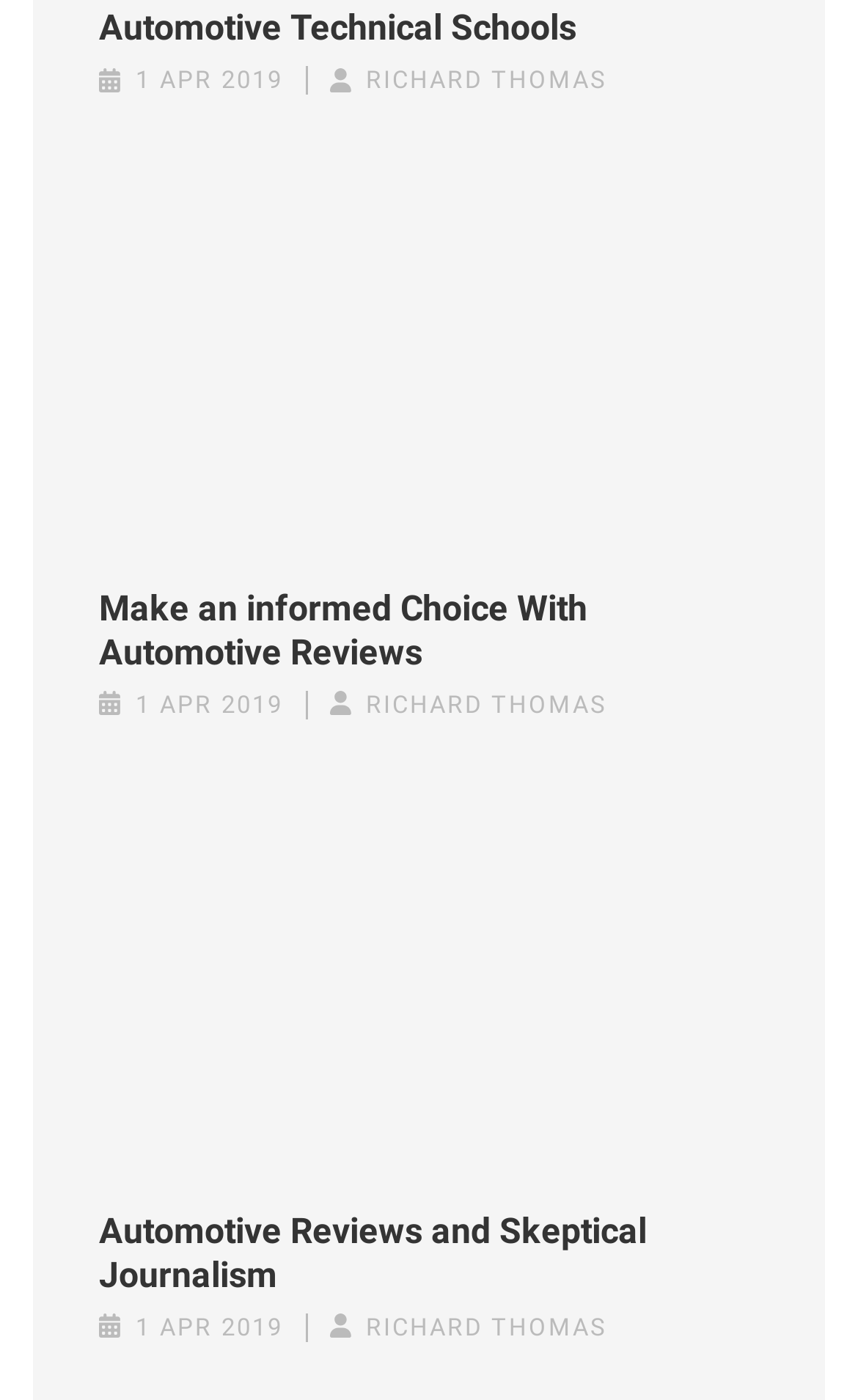Locate the bounding box of the UI element based on this description: "Richard Thomas". Provide four float numbers between 0 and 1 as [left, top, right, bottom].

[0.426, 0.048, 0.708, 0.068]